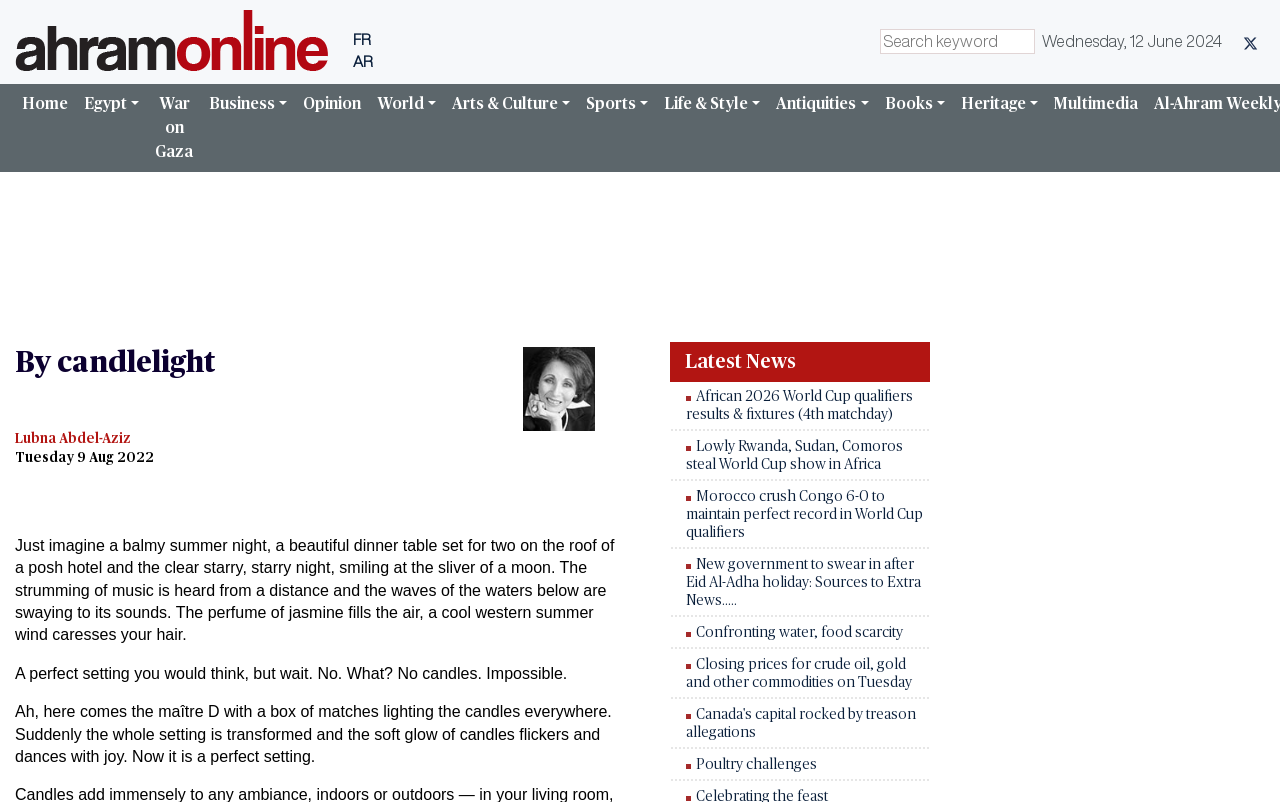Provide a thorough description of the webpage you see.

The webpage is from Al-Ahram Weekly, an online news publication. At the top left corner, there is a logo with a link to the homepage. Next to it, there are language options, including French and Arabic. On the top right corner, there is a search bar with a placeholder text "Search keyword". Below the search bar, there is a date display showing "Wednesday, 12 June 2024".

The main navigation menu is located below the date display, with buttons and links to various sections, including Home, War on Gaza, Opinion, World, Arts & Culture, Sports, Life & Style, Antiquities, Books, Heritage, and Multimedia. Each button has a dropdown menu with more specific categories.

The main content of the webpage is an article titled "By candlelight" by Lubna Abdel-Aziz, dated Tuesday 9 Aug 2022. The article is a descriptive piece about a romantic dinner setting, with vivid descriptions of the atmosphere, music, and candlelight.

Below the article, there is a section titled "Latest News" with a list of news articles, each with a link to the full story. The articles are arranged in a table format, with five rows and one column. The news articles cover various topics, including sports, politics, and economy.

Throughout the webpage, there are several images, including a logo, a banner, and icons for the language options and search bar. The overall layout is organized, with clear headings and concise text.